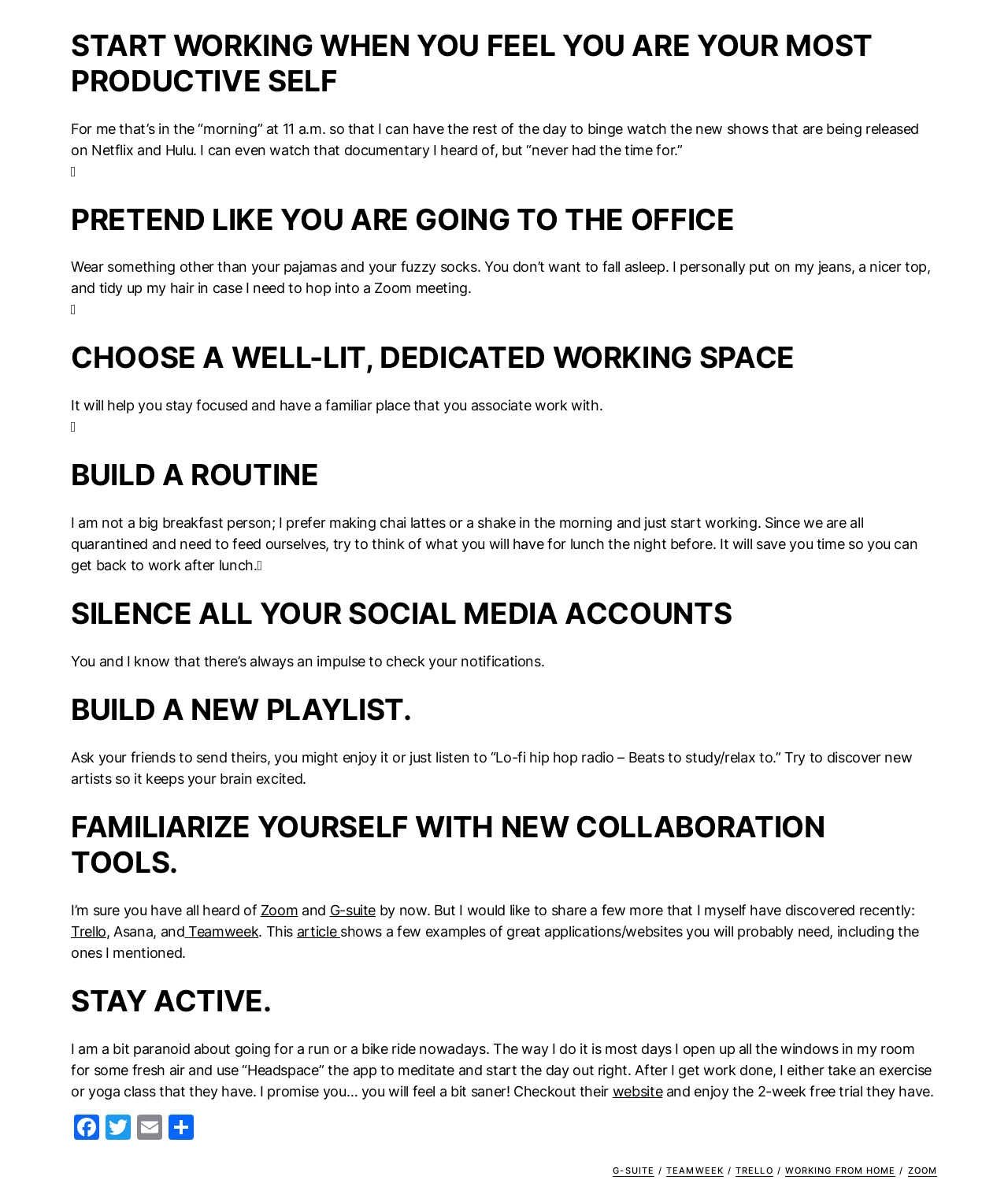Please identify the bounding box coordinates of the element I need to click to follow this instruction: "Open the Zoom website".

[0.9, 0.966, 0.93, 0.983]